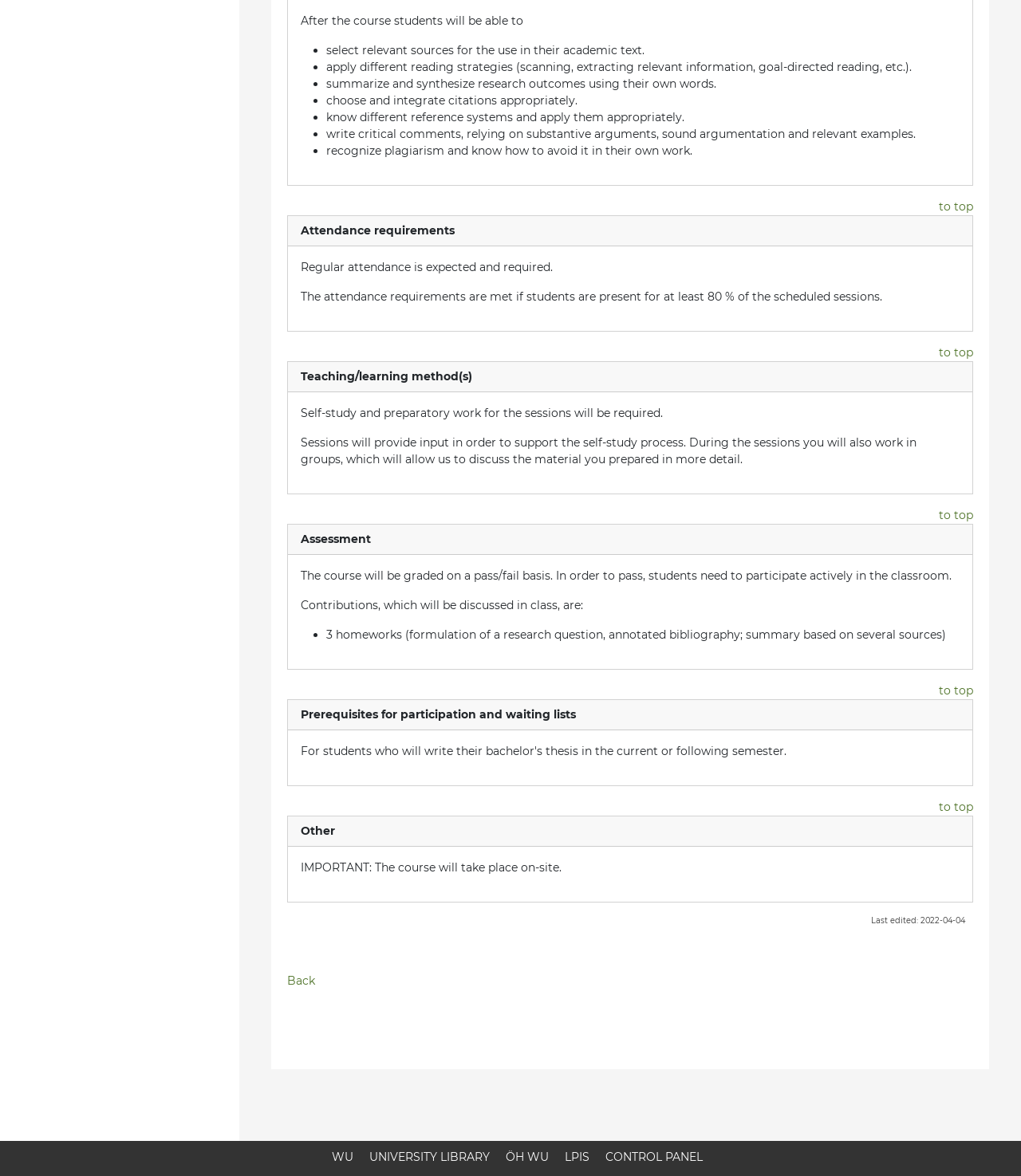When was the webpage last edited?
From the screenshot, provide a brief answer in one word or phrase.

2022-04-04